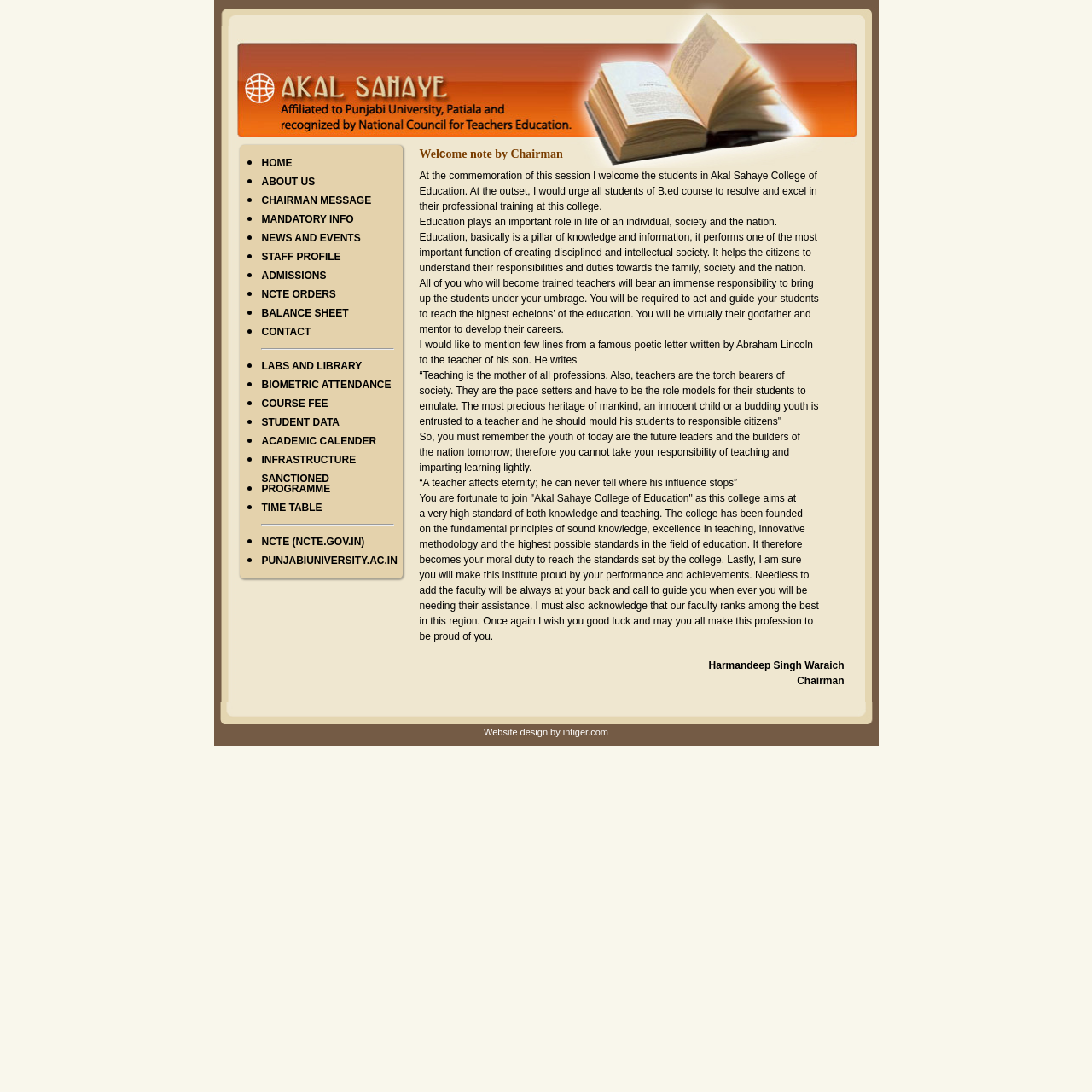Locate the bounding box coordinates of the clickable area needed to fulfill the instruction: "Read the welcome note by Chairman".

[0.372, 0.127, 0.785, 0.643]